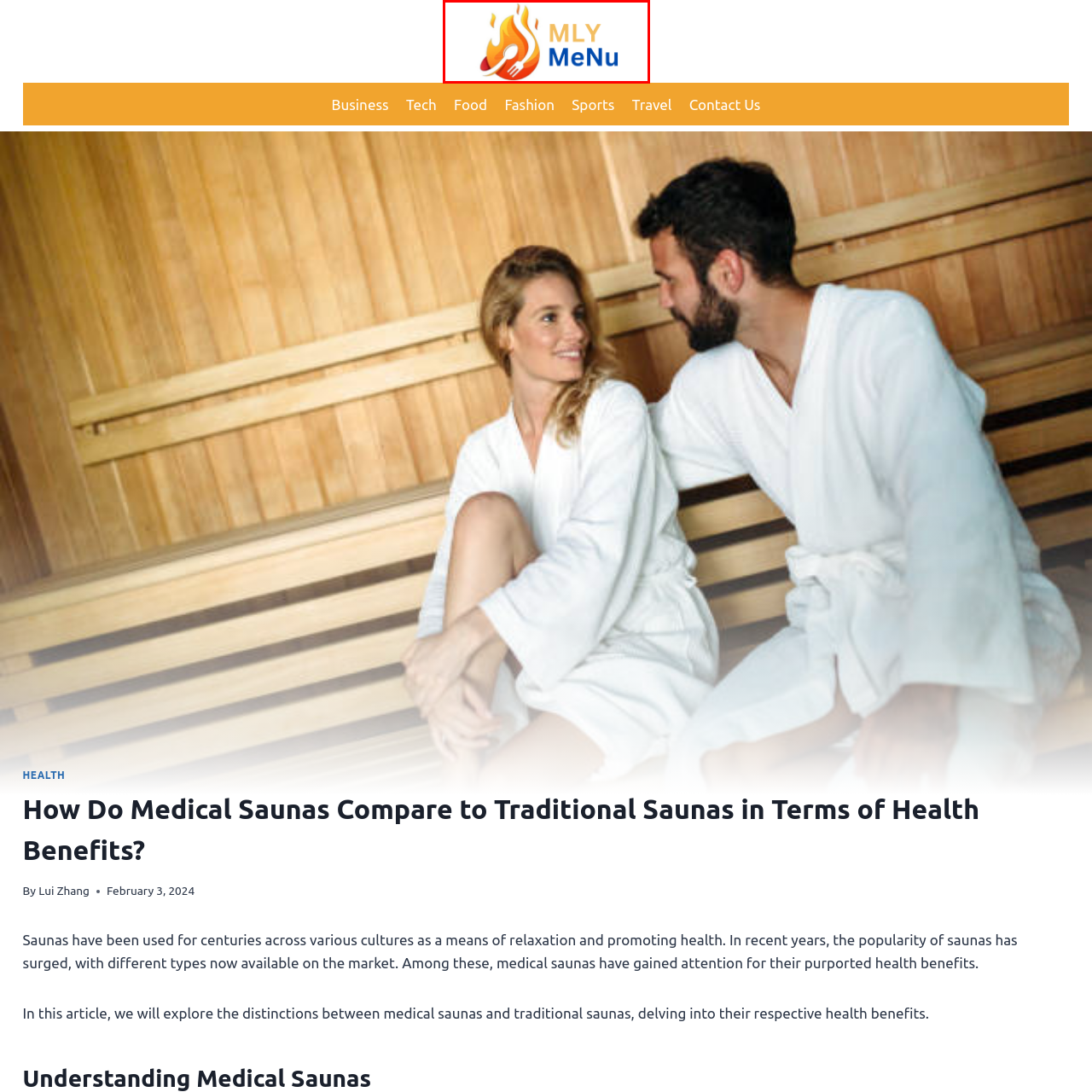Check the image highlighted in red, What does the flame symbolize in the logo?
 Please answer in a single word or phrase.

Cooking and heat